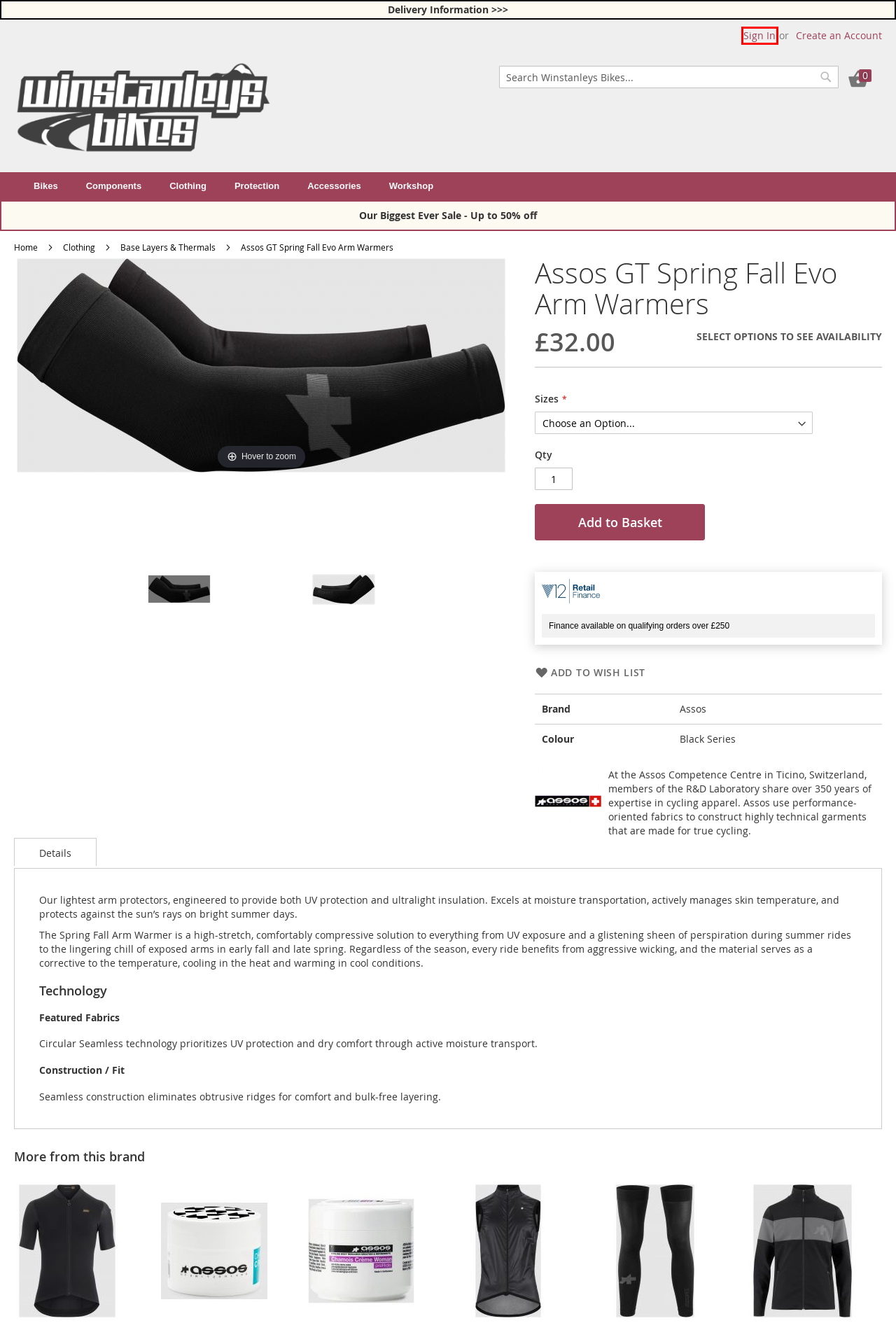Look at the given screenshot of a webpage with a red rectangle bounding box around a UI element. Pick the description that best matches the new webpage after clicking the element highlighted. The descriptions are:
A. Base Layers & Thermals - Clothing
B. Assos
C. Customer Login
D. Clothing
E. Assos Spring Fall Evo Leg Warmers
F. Assos Mille GT Wind Vest
G. Assos Chamois Creme
H. Shopping Basket

C